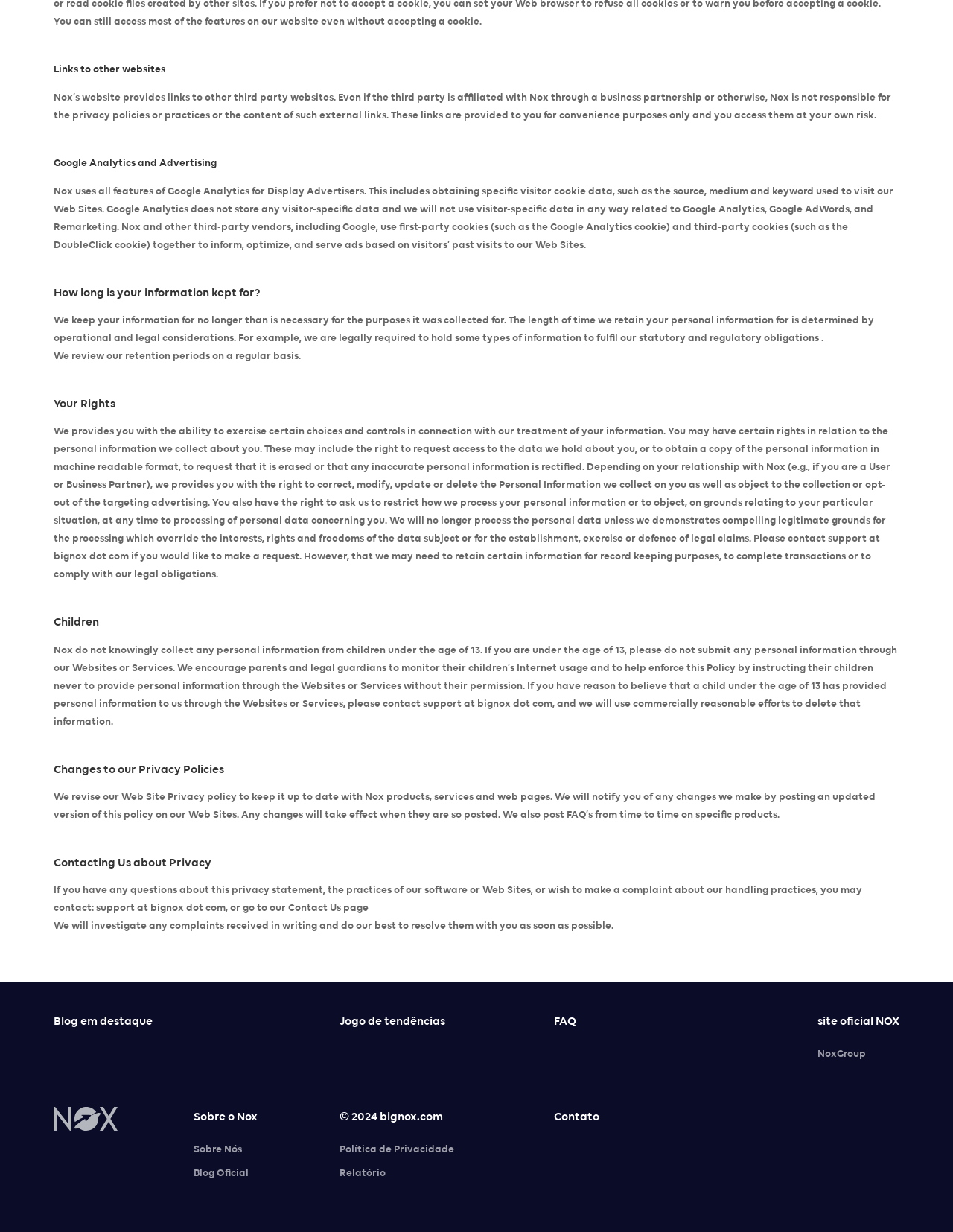How long does Nox keep personal information?
Please use the image to provide an in-depth answer to the question.

The webpage states that Nox keeps personal information for no longer than is necessary for the purposes it was collected for, and the length of time is determined by operational and legal considerations.